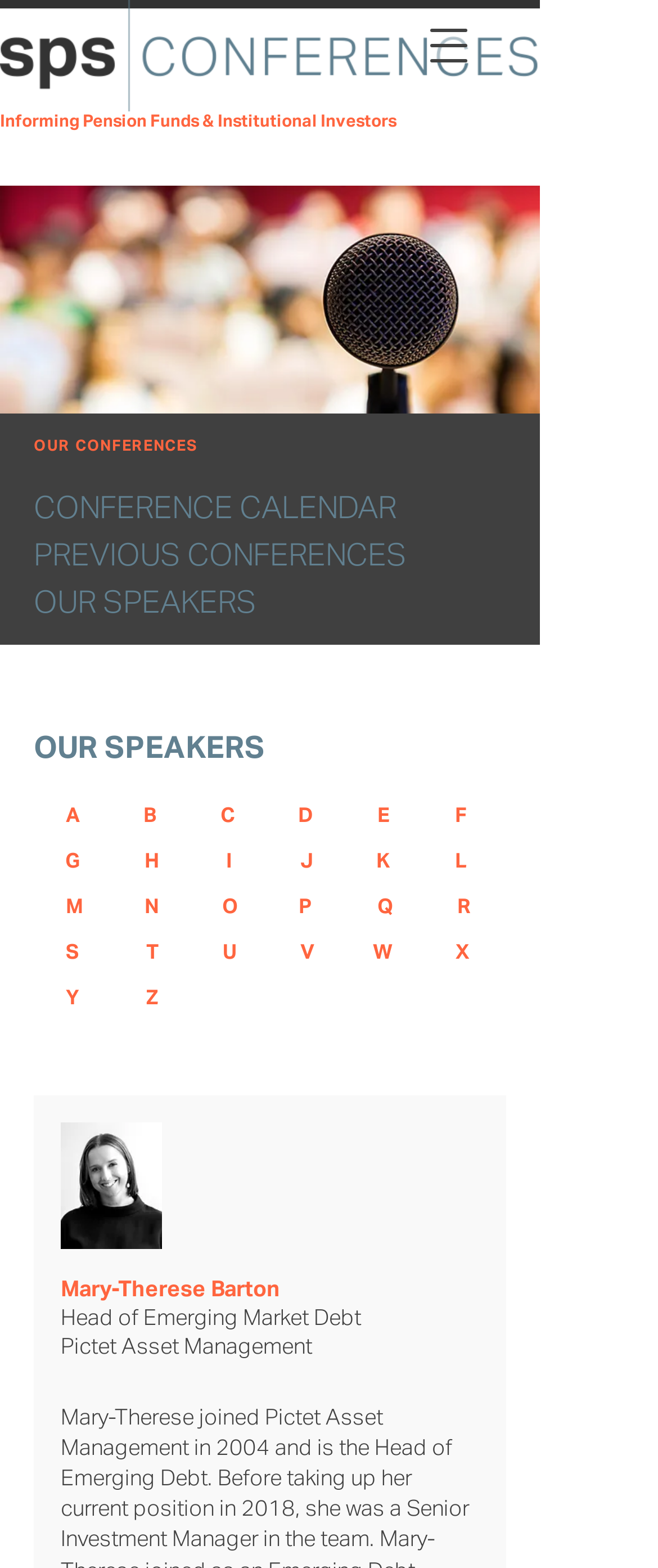Kindly determine the bounding box coordinates for the clickable area to achieve the given instruction: "Click the 'S' link".

[0.051, 0.593, 0.169, 0.622]